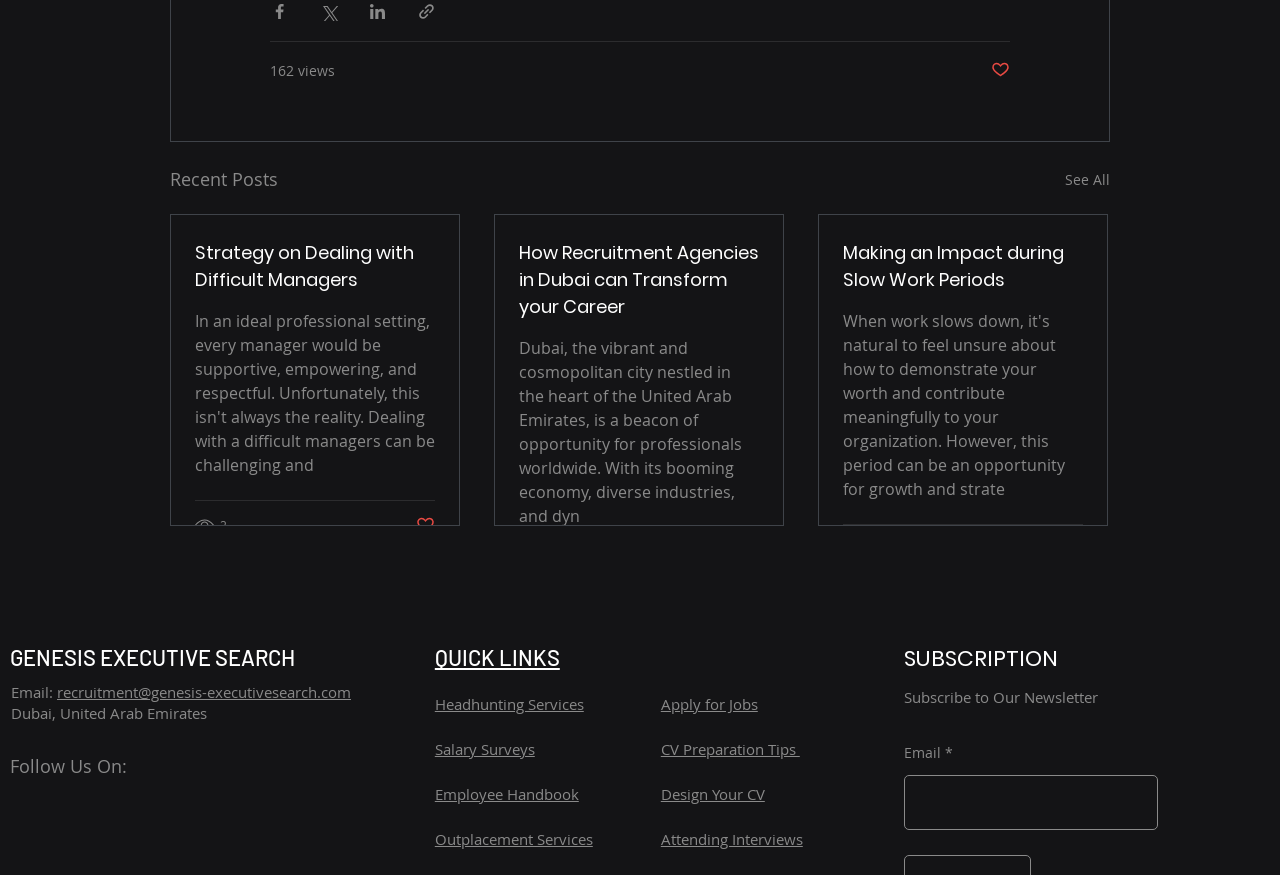Identify the bounding box coordinates of the section that should be clicked to achieve the task described: "Share via Facebook".

[0.211, 0.002, 0.226, 0.023]